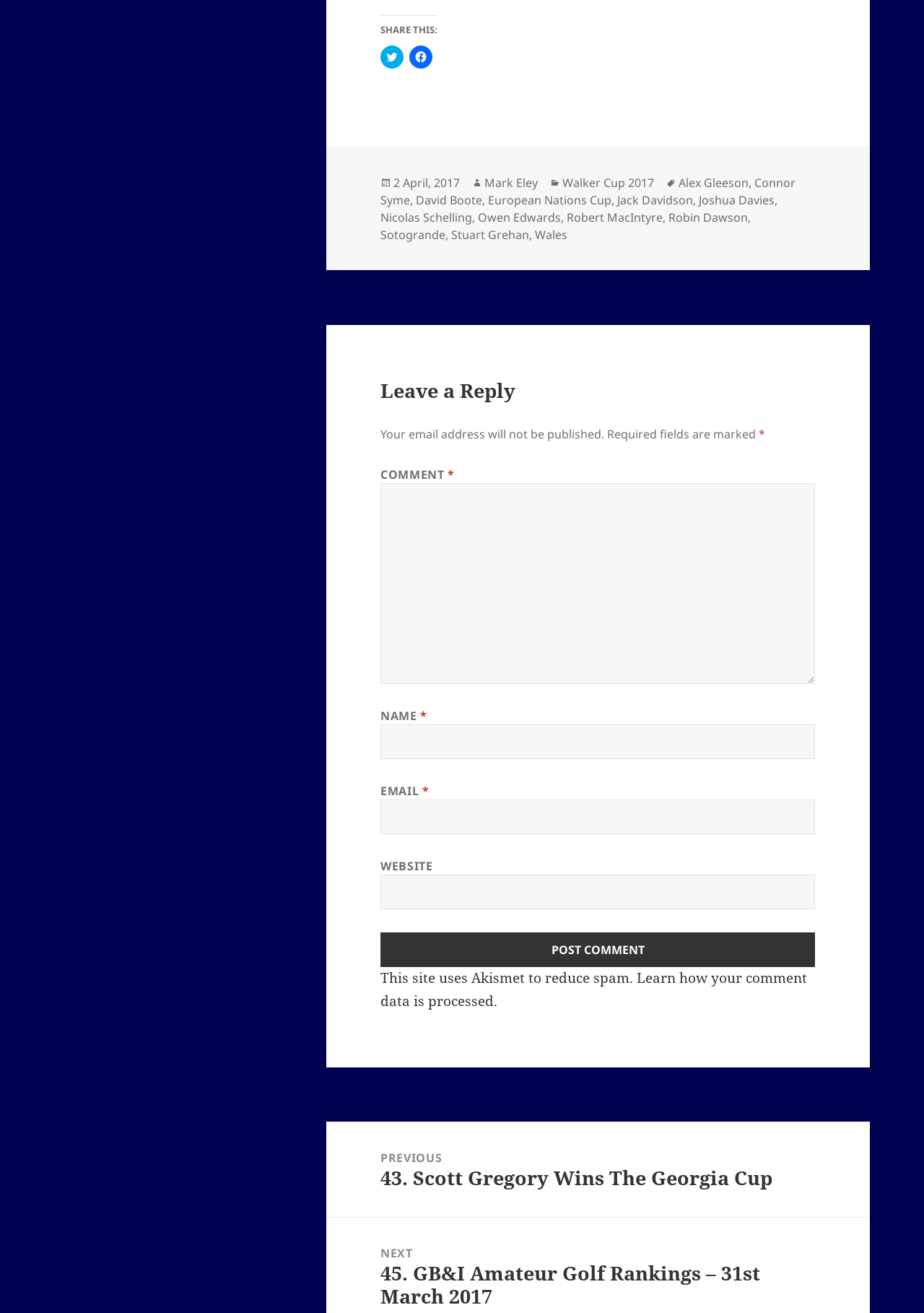Identify the bounding box coordinates of the element that should be clicked to fulfill this task: "Learn how comment data is processed". The coordinates should be provided as four float numbers between 0 and 1, i.e., [left, top, right, bottom].

[0.412, 0.738, 0.873, 0.769]